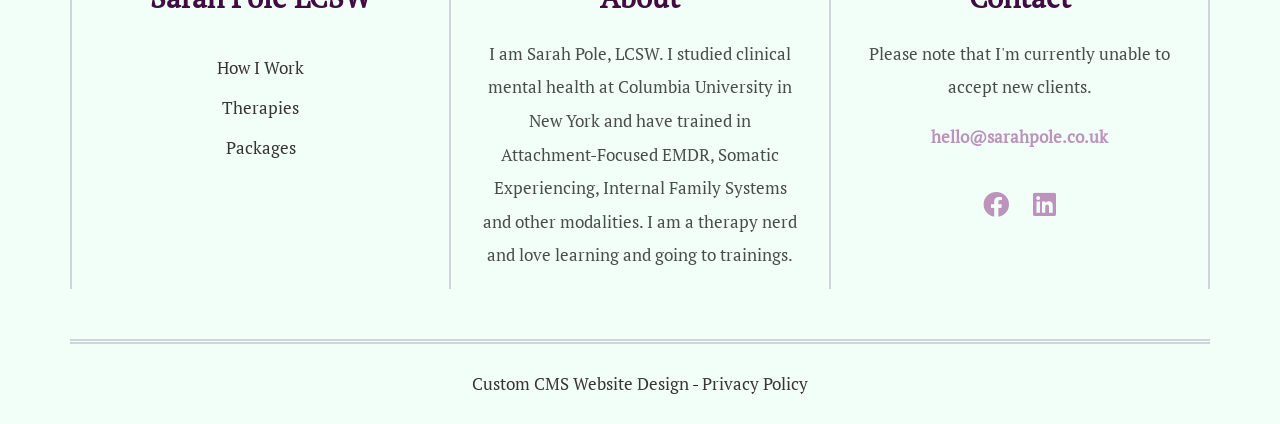Specify the bounding box coordinates of the region I need to click to perform the following instruction: "Contact the therapist". The coordinates must be four float numbers in the range of 0 to 1, i.e., [left, top, right, bottom].

[0.727, 0.297, 0.866, 0.349]